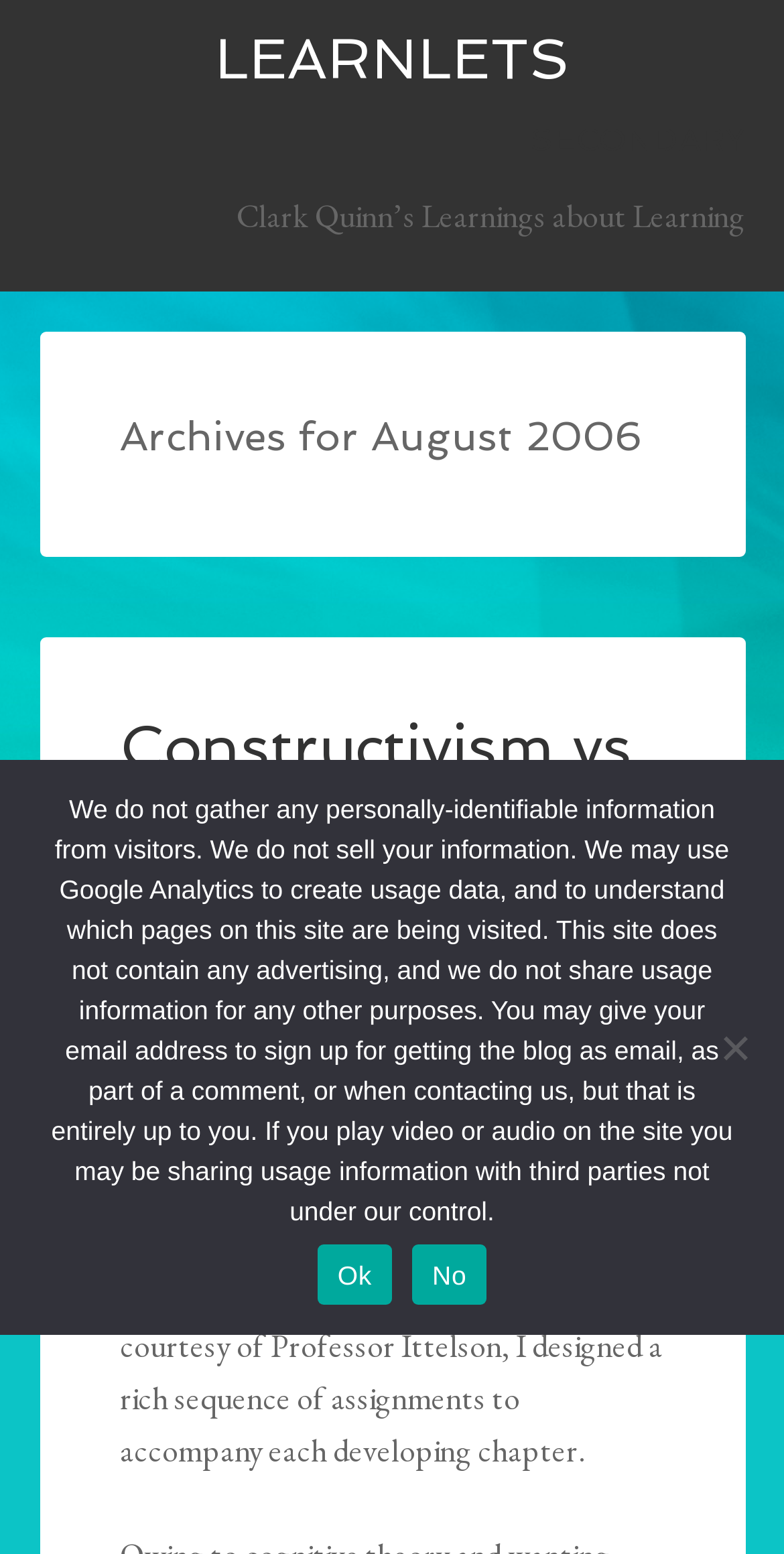Who is the author of the blog?
Utilize the image to construct a detailed and well-explained answer.

The author of the blog can be determined by looking at the link 'Clark' in the first post, which is accompanied by the text 'by', suggesting that Clark is the author of the blog.